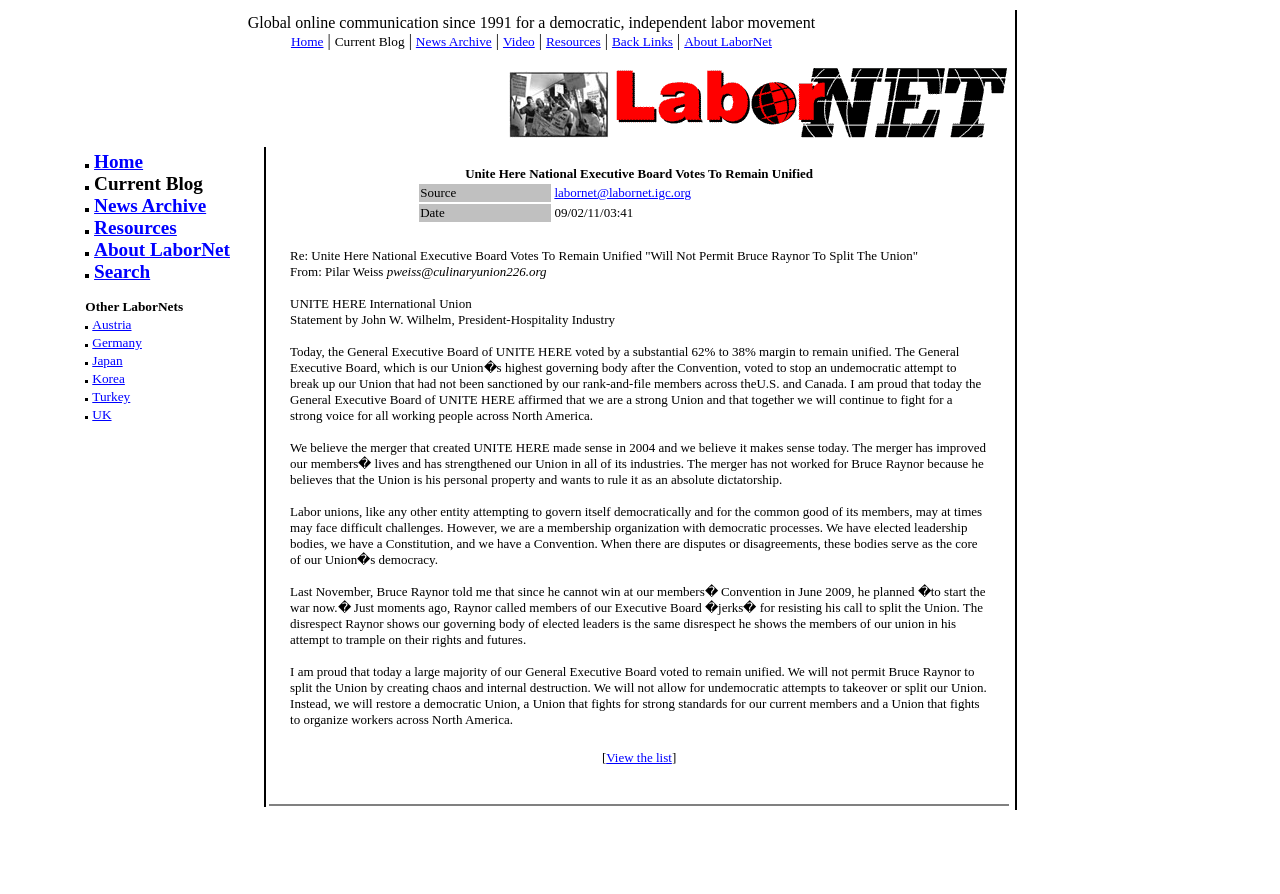Offer a detailed account of what is visible on the webpage.

This webpage is about online news and information for a democratic labor movement. At the top, there is a blockquote section that spans almost the entire width of the page, containing a table with a gridcell that has a long text describing the purpose of the website, including a list of links to different sections such as "Home", "Current Blog", "News Archive", "Video", "Resources", "Back Links", and "About LaborNet". There are also two images on either side of the text.

Below this section, there is another table with a gridcell that contains a long article about a labor union, UNITE HERE, and its decision to remain unified despite attempts to split it. The article is written by John W. Wilhelm, President-Hospitality Industry, and discusses the union's democratic processes and its commitment to fighting for workers' rights.

To the left of the article, there is a narrow column with a list of links to other labor-related websites, including "Austria", "Germany", "Japan", "Korea", "Turkey", and "UK". Each link is accompanied by a small image.

At the bottom of the page, there is a table with two rows, each containing a gridcell with a link to "Source" and "Date" information, respectively. The "Source" link is "labornet@labornet.igc.org", and the "Date" is "09/02/11/03:41".